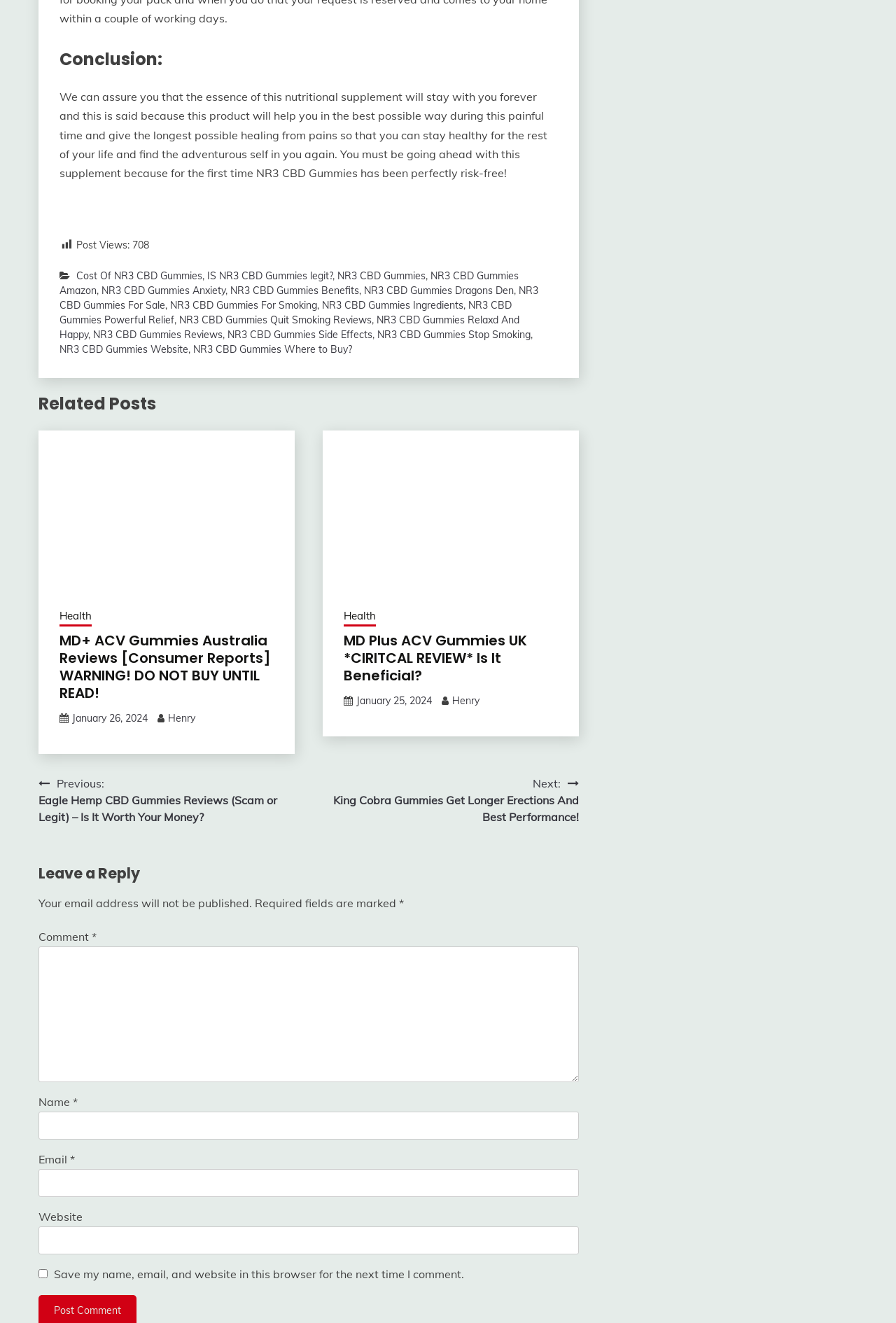Indicate the bounding box coordinates of the element that needs to be clicked to satisfy the following instruction: "Click on 'NR3 CBD Gummies Reviews'". The coordinates should be four float numbers between 0 and 1, i.e., [left, top, right, bottom].

[0.104, 0.248, 0.248, 0.257]